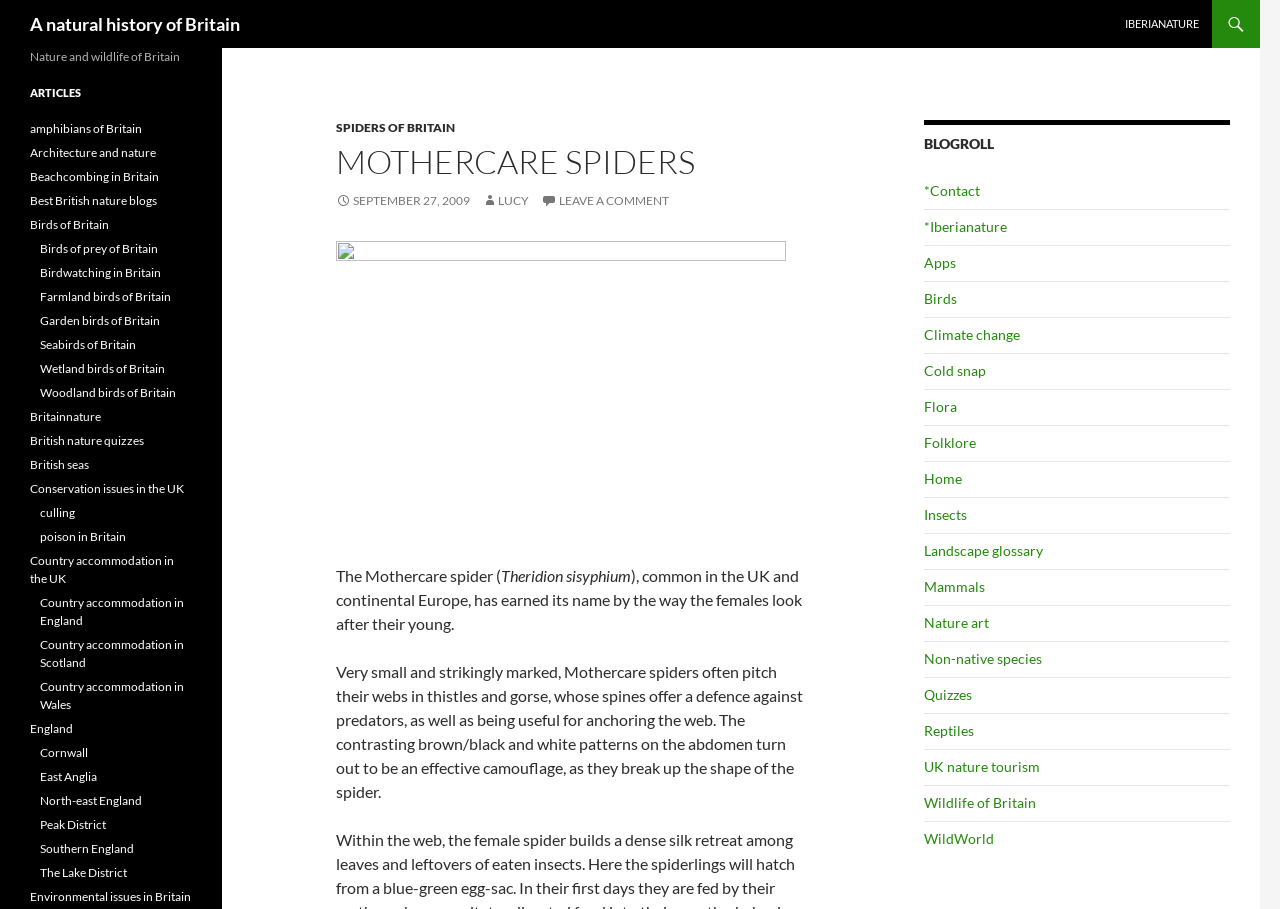Respond to the question below with a concise word or phrase:
What is the topic of the articles listed under 'ARTICLES' on this webpage?

Nature and wildlife of Britain